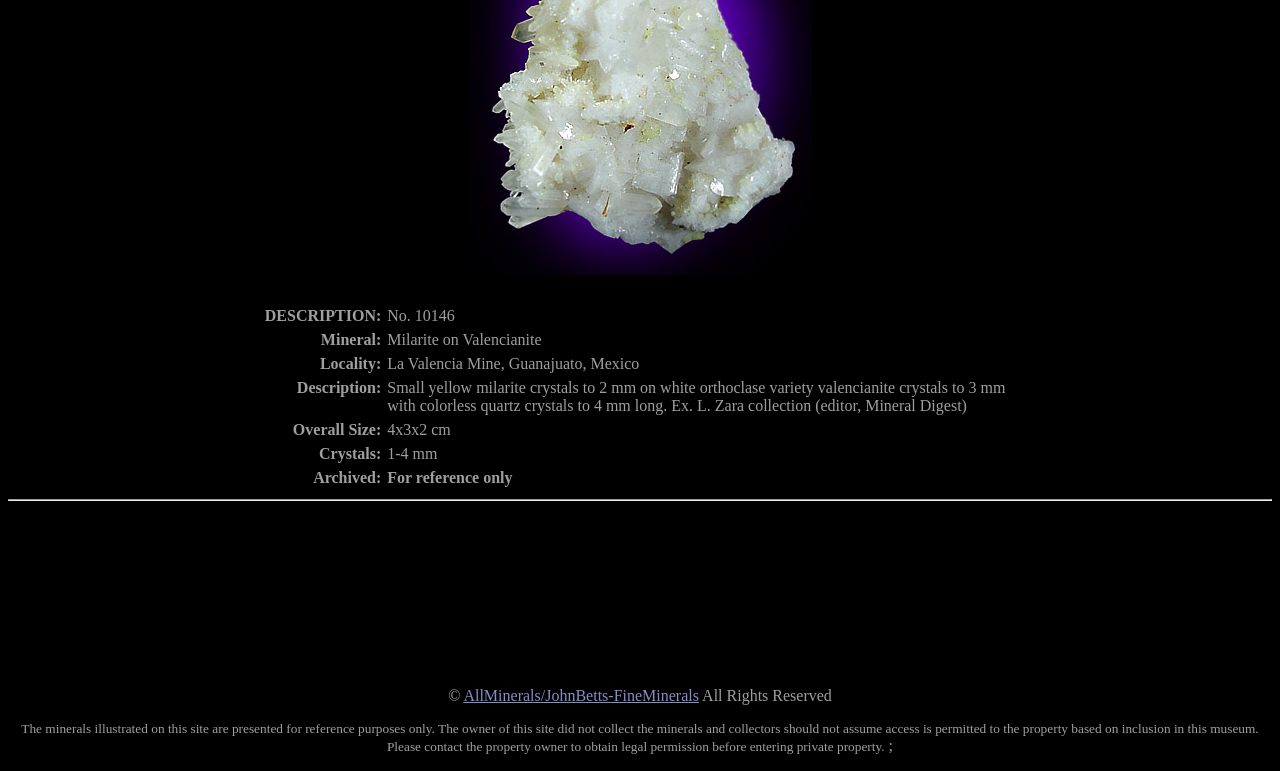For the given element description AllMinerals/JohnBetts-FineMinerals, determine the bounding box coordinates of the UI element. The coordinates should follow the format (top-left x, top-left y, bottom-right x, bottom-right y) and be within the range of 0 to 1.

[0.362, 0.891, 0.546, 0.913]